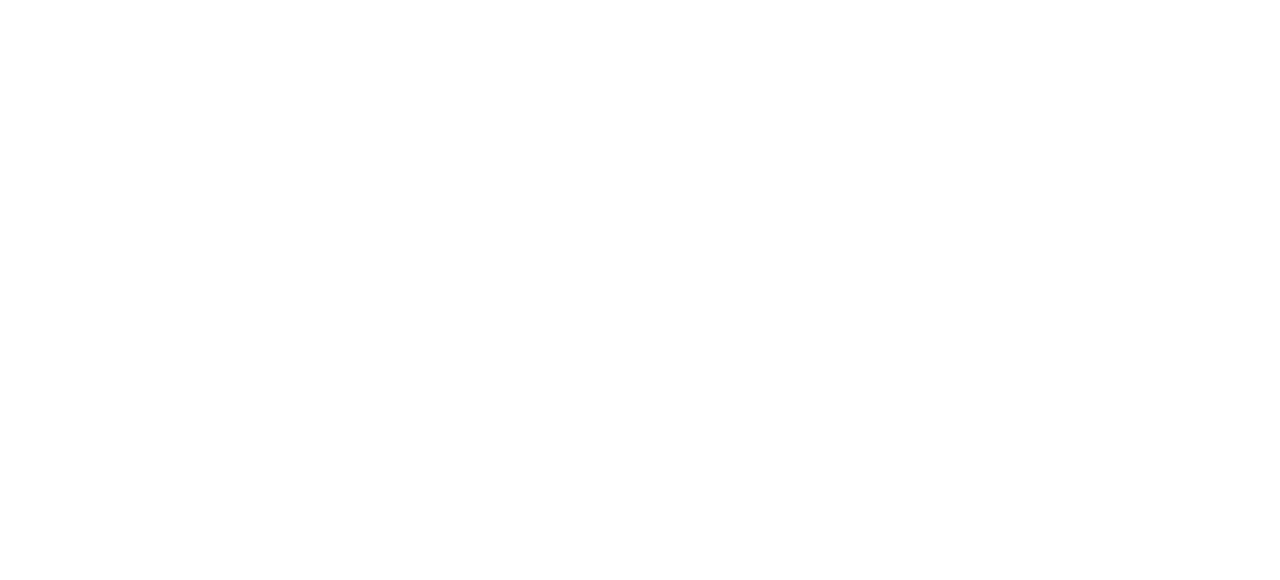What is the function of the ' Top' link?
Use the information from the screenshot to give a comprehensive response to the question.

The link ' Top' is likely to be an anchor link that allows users to quickly scroll to the top of the webpage. This suggests that the webpage is long enough to require a 'back to top' feature for user convenience.